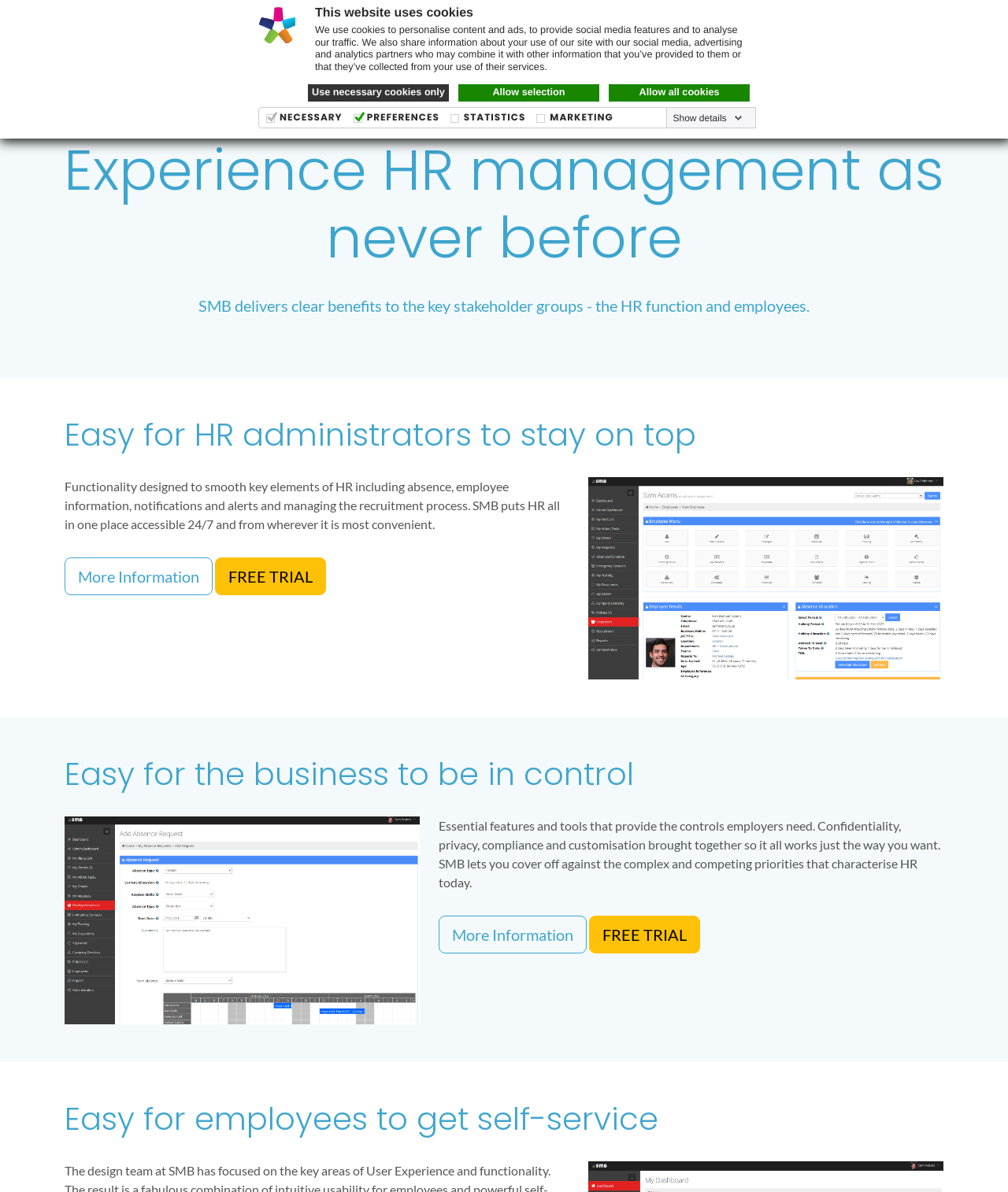What is the purpose of SMB.co.uk?
Give a detailed response to the question by analyzing the screenshot.

Based on the webpage, SMB.co.uk is a cloud-based HR employee management software designed for small businesses, aiming to optimize employee management and provide a range of features for HR administrators, employees, and the business as a whole.